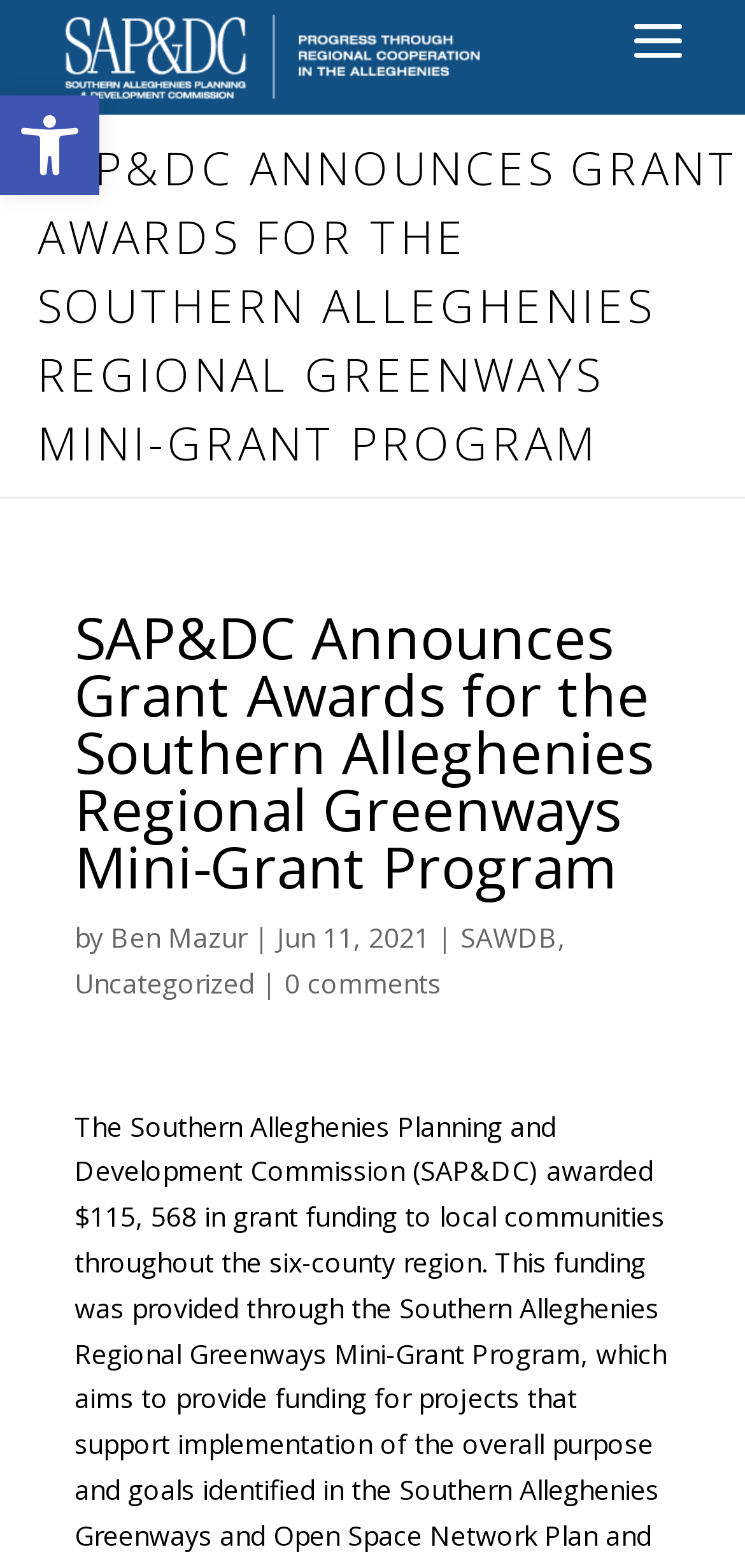Please provide the main heading of the webpage content.

SAP&DC Announces Grant Awards for the Southern Alleghenies Regional Greenways Mini-Grant Program